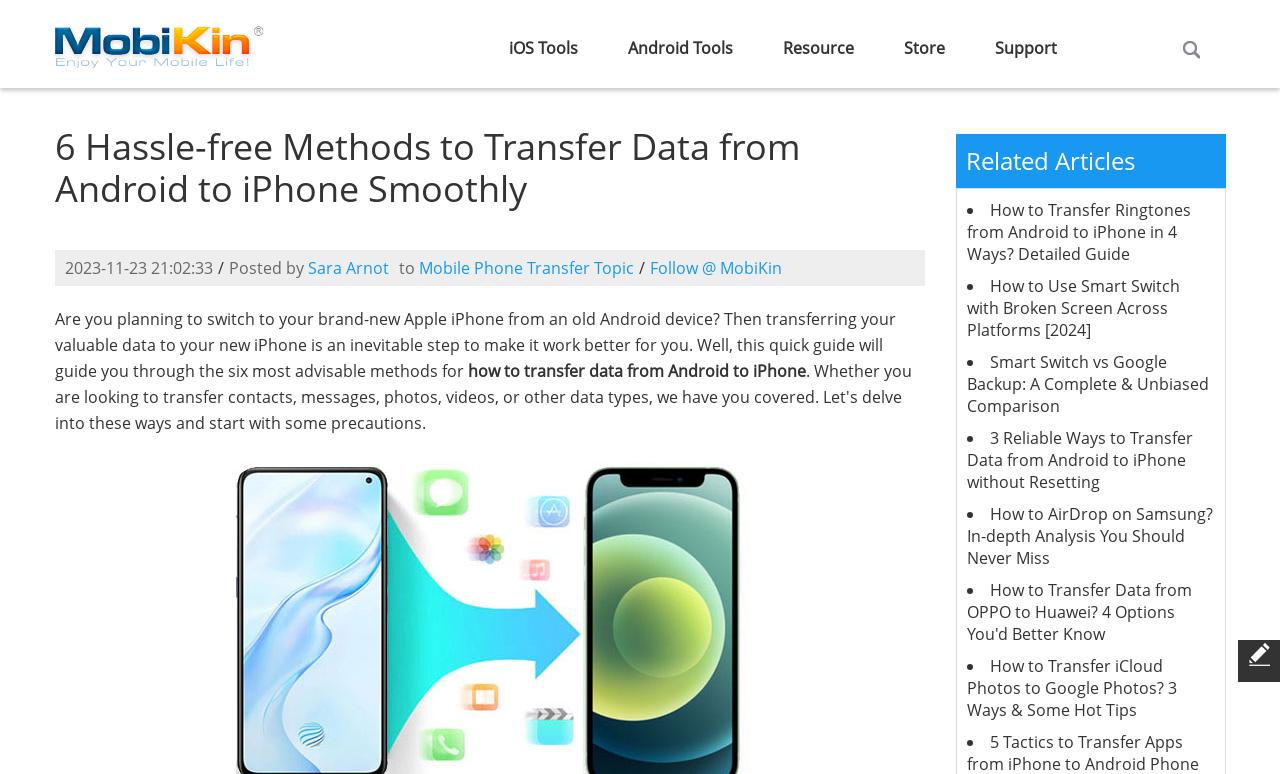Describe the webpage meticulously, covering all significant aspects.

This webpage is about transferring data from an Android device to an iPhone, specifically focusing on six methods to do so. At the top, there is a logo of "MobiKin" accompanied by a link to the website. Below the logo, there are five links to different sections of the website, including "iOS Tools", "Android Tools", "Resource", "Store", and "Support".

The main content of the webpage is headed by a title "6 Hassle-free Methods to Transfer Data from Android to iPhone Smoothly" and is followed by a publication date and information about the author. The article begins by asking the question of how to transfer data from an Android device to an iPhone and then provides a brief introduction to the importance of transferring data.

The main content of the article is divided into six sections, each describing a different method for transferring data. The article provides a detailed guide on how to transfer data from Android to iPhone, including step-by-step instructions and explanations.

At the bottom of the webpage, there is a section titled "Related Articles" that lists six related articles, each with a brief description and a link to the full article. The related articles cover topics such as transferring ringtones from Android to iPhone, using Smart Switch with a broken screen, and comparing Smart Switch with Google Backup.